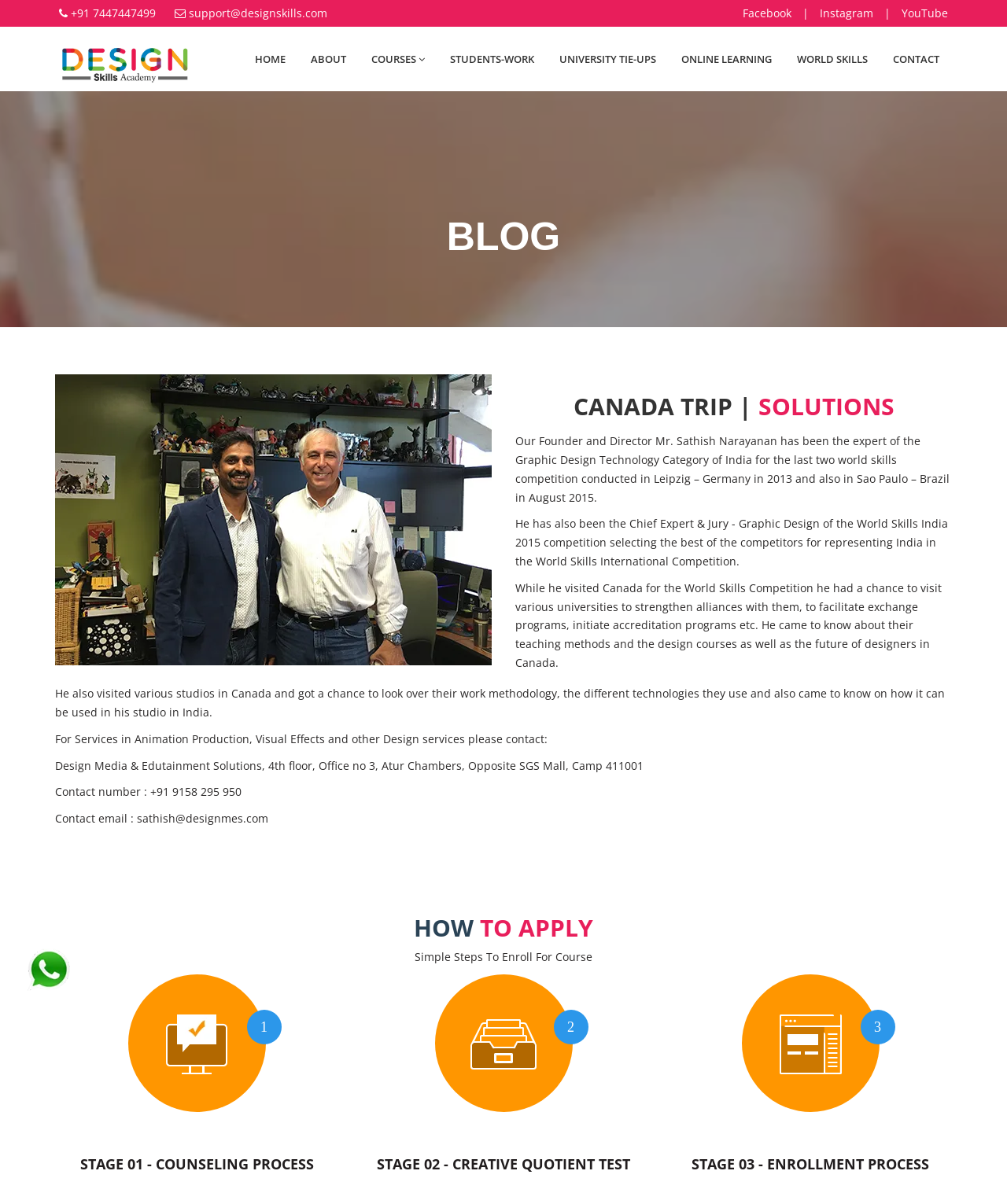Describe all the significant parts and information present on the webpage.

This webpage is about a media blog focused on exploring the best of Canada, covering popular destinations, hidden gems, local culture, and traditions. At the top, there are several links to contact information, including a phone number, email, and social media platforms. Below these links, there is a navigation menu with options such as "HOME", "ABOUT", "COURSES", "STUDENTS-WORK", "UNIVERSITY TIE-UPS", "ONLINE LEARNING", "WORLD SKILLS", and "CONTACT".

The main content of the page is divided into sections. The first section is headed "BLOG" and features an image related to a Canada trip. Below the image, there are three paragraphs of text describing the founder and director of the blog, Mr. Sathish Narayanan, and his experiences visiting Canada for the World Skills Competition. He shares his observations about the design courses and teaching methods in Canadian universities and his visits to various studios in Canada.

The next section is headed "CANADA TRIP | SOLUTIONS" and contains more text about the founder's experiences in Canada. There is also a section with contact information for services in animation production, visual effects, and other design services.

Further down the page, there is a section headed "HOW TO APPLY" with a subheading "Simple Steps To Enroll For Course". This section is followed by three stages of the application process, each with a heading and a brief description: "STAGE 01 - COUNSELING PROCESS", "STAGE 02 - CREATIVE QUOTIENT TEST", and "STAGE 03 - ENROLLMENT PROCESS".